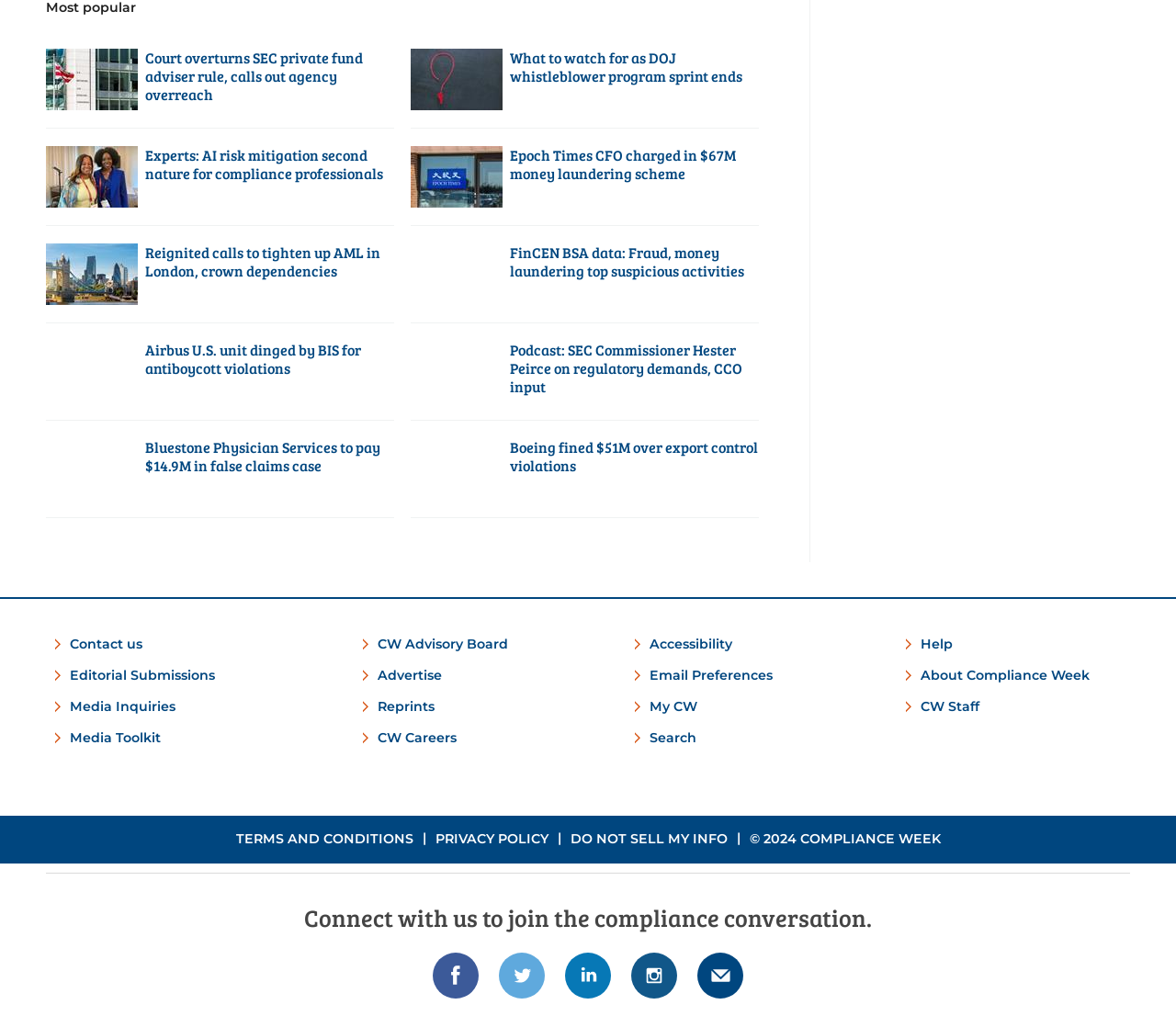Extract the bounding box coordinates for the UI element described as: "Privacy Policy".

[0.37, 0.817, 0.466, 0.833]